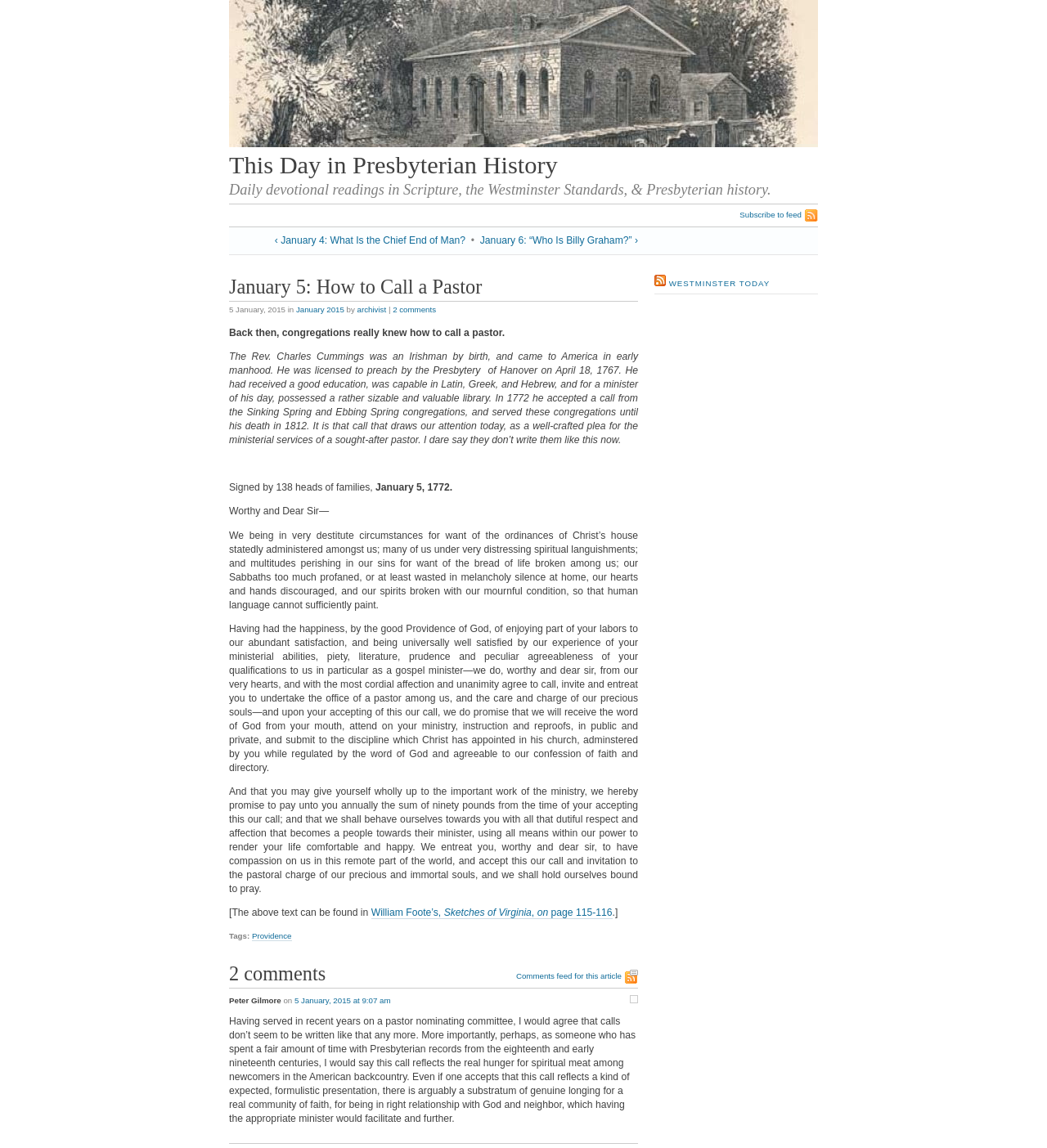How many heads of families signed the call to the pastor?
Look at the image and answer the question with a single word or phrase.

138